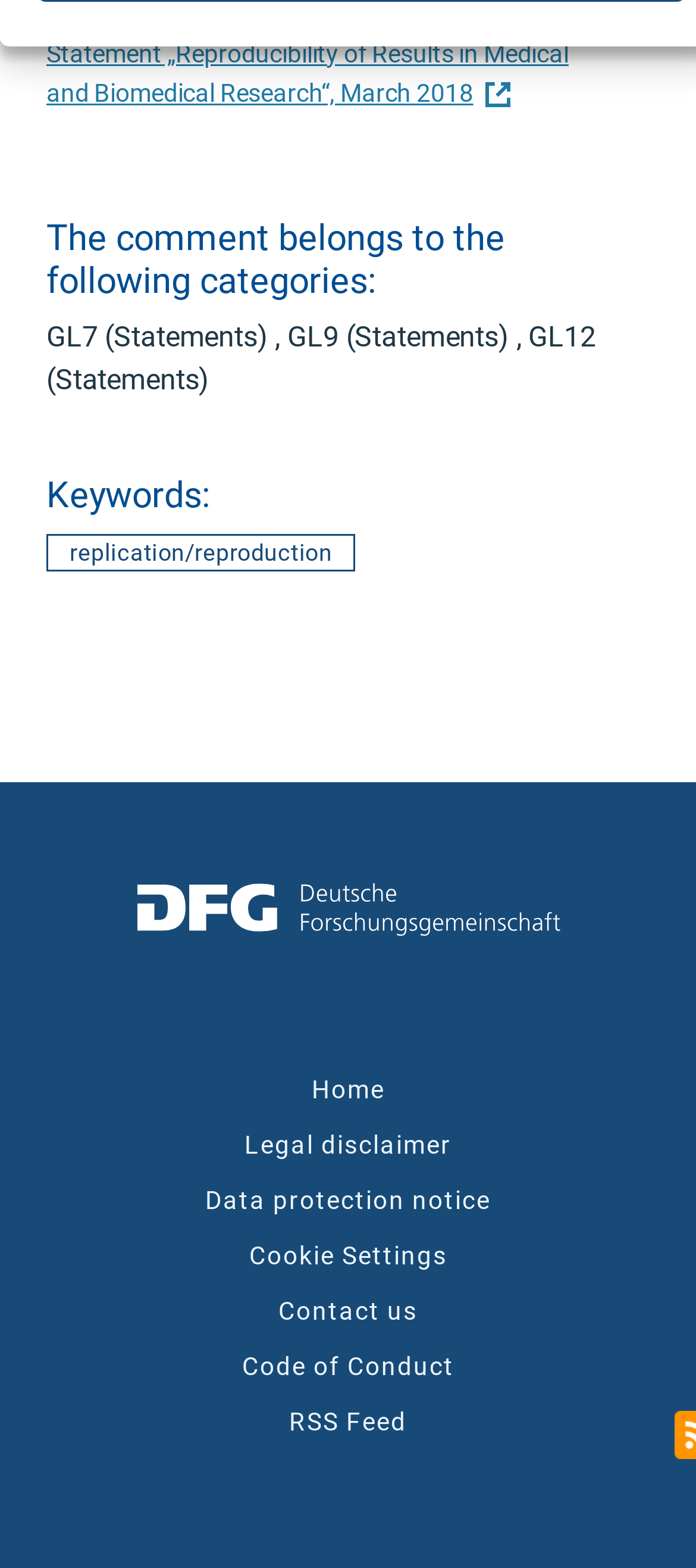Consider the image and give a detailed and elaborate answer to the question: 
How many categories does the comment belong to?

Under the heading 'The comment belongs to the following categories:', I found three categories mentioned: Guideline 7 - Cross-phase quality assurance, Guideline 9 - Research design, and Guideline 12 - Documentation.